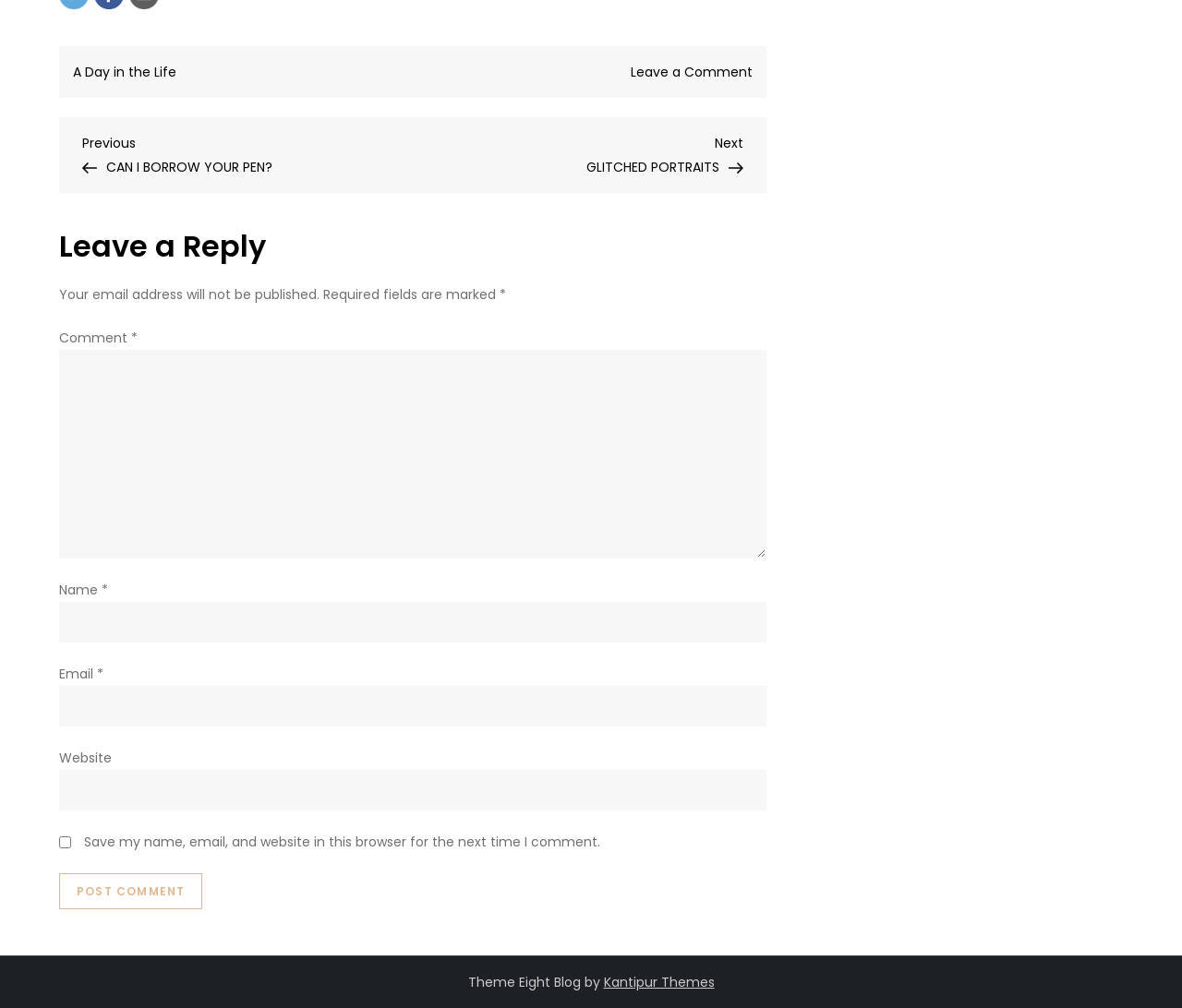Please identify the coordinates of the bounding box that should be clicked to fulfill this instruction: "Visit next post".

[0.349, 0.13, 0.629, 0.175]